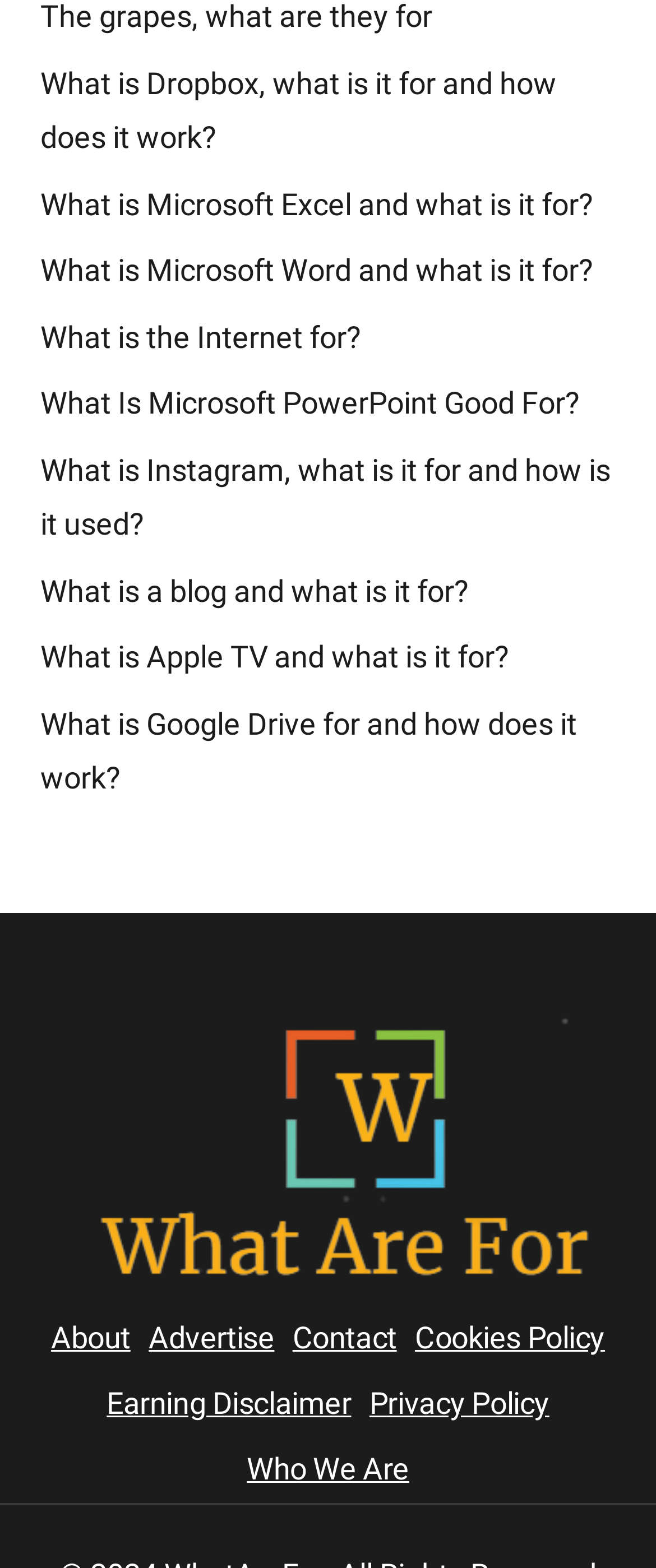Determine the bounding box coordinates of the clickable element necessary to fulfill the instruction: "Explore what is Microsoft PowerPoint good for". Provide the coordinates as four float numbers within the 0 to 1 range, i.e., [left, top, right, bottom].

[0.062, 0.246, 0.885, 0.268]